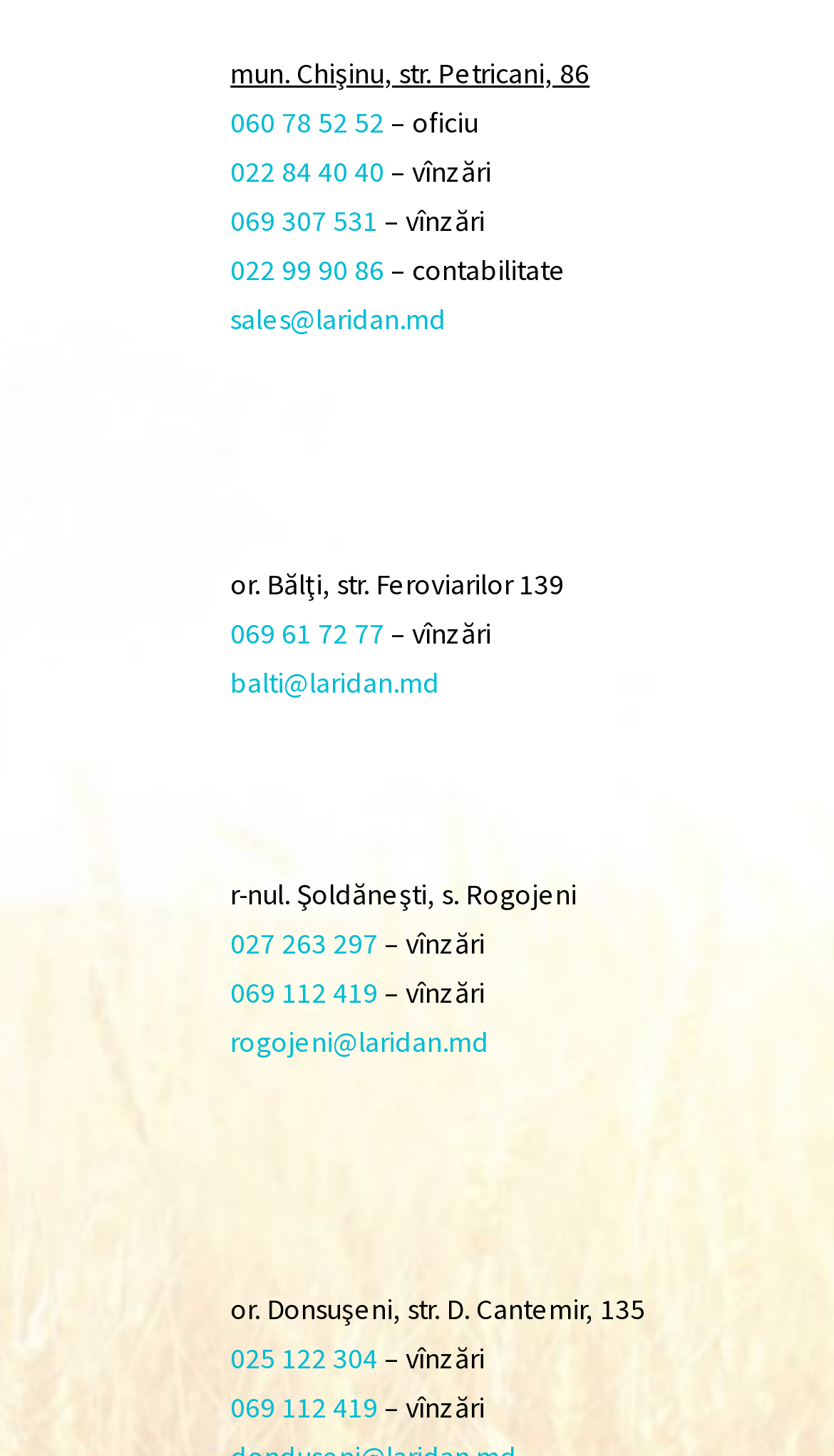Using details from the image, please answer the following question comprehensively:
What is the department associated with the phone number '022 99 90 86'?

I found the link '022 99 90 86' which is associated with the StaticText '– contabilitate'.